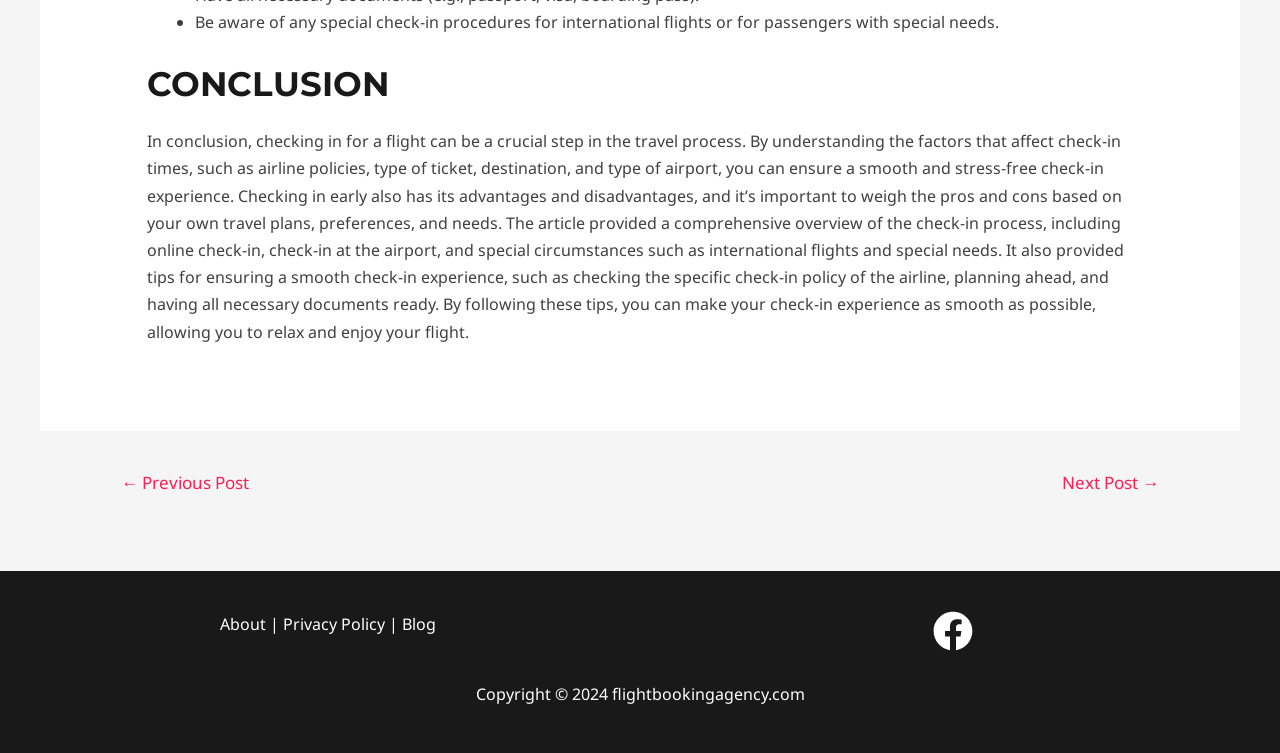Can you give a comprehensive explanation to the question given the content of the image?
What type of flights may have special check-in procedures?

According to the article, international flights may have special check-in procedures, which is mentioned in the conclusion section as one of the factors that affect check-in times.